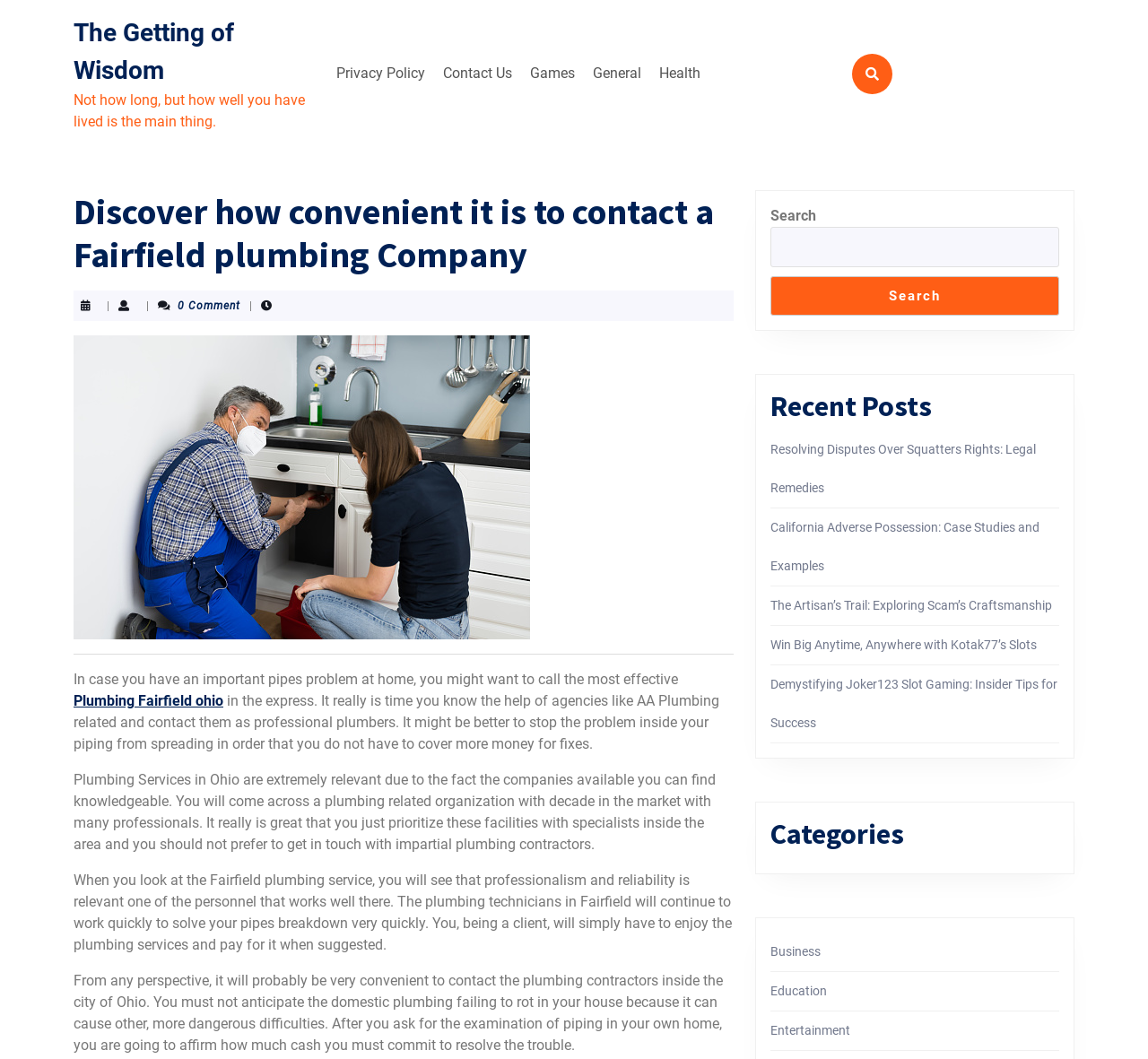Locate the coordinates of the bounding box for the clickable region that fulfills this instruction: "Explore Interview Questions".

None